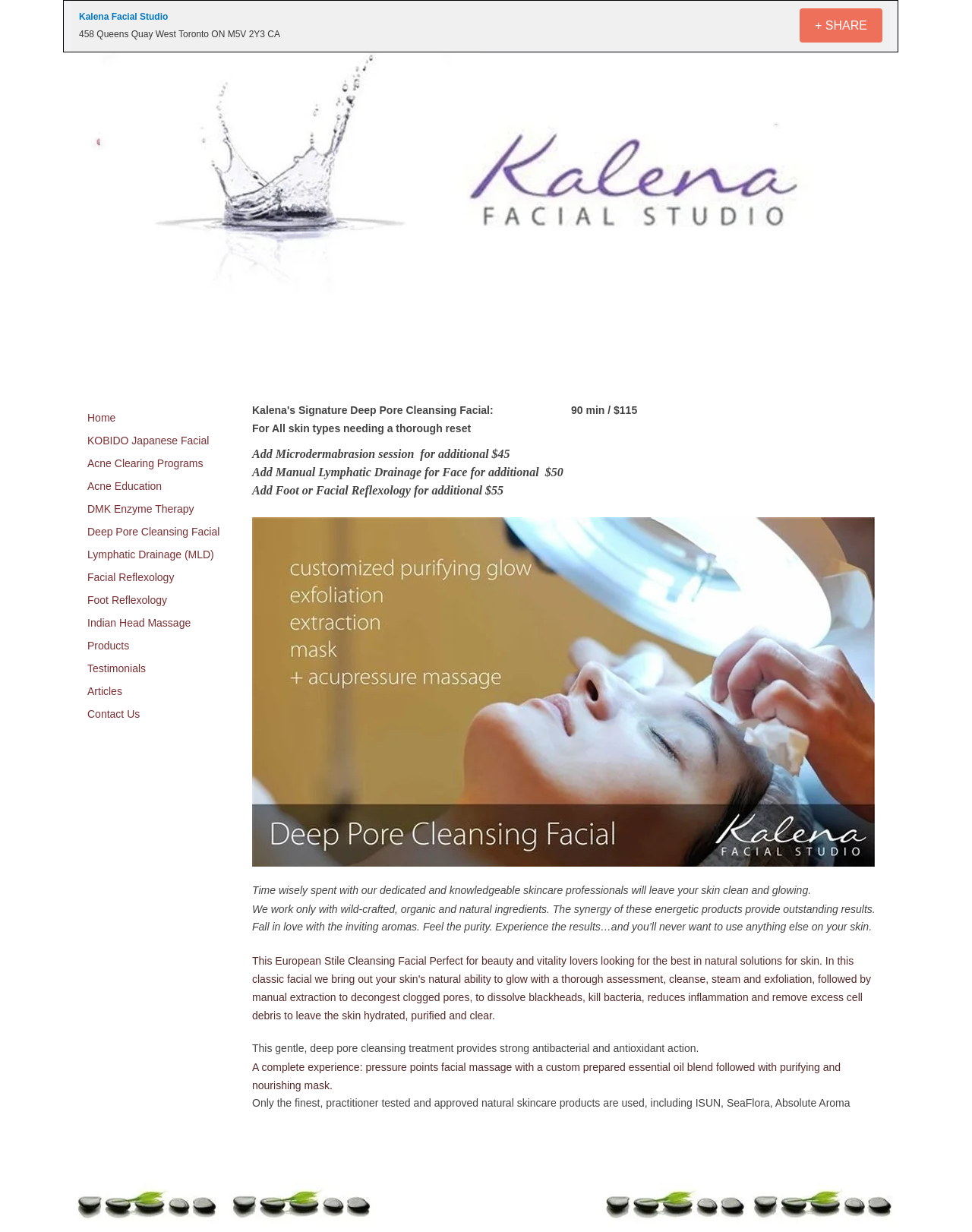Can you find the bounding box coordinates for the element that needs to be clicked to execute this instruction: "Click on the 'Kalena Facial Studio' link"? The coordinates should be given as four float numbers between 0 and 1, i.e., [left, top, right, bottom].

[0.081, 0.01, 0.173, 0.017]